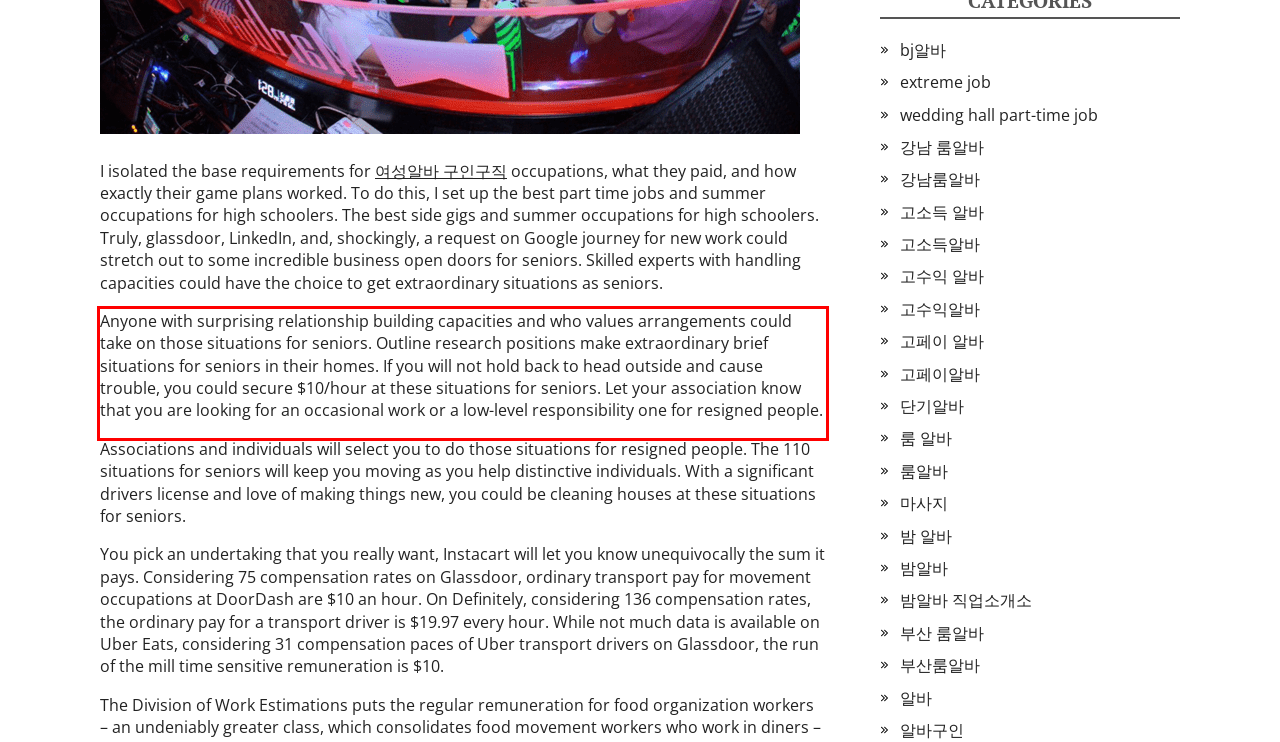Please perform OCR on the UI element surrounded by the red bounding box in the given webpage screenshot and extract its text content.

Anyone with surprising relationship building capacities and who values arrangements could take on those situations for seniors. Outline research positions make extraordinary brief situations for seniors in their homes. If you will not hold back to head outside and cause trouble, you could secure $10/hour at these situations for seniors. Let your association know that you are looking for an occasional work or a low-level responsibility one for resigned people.